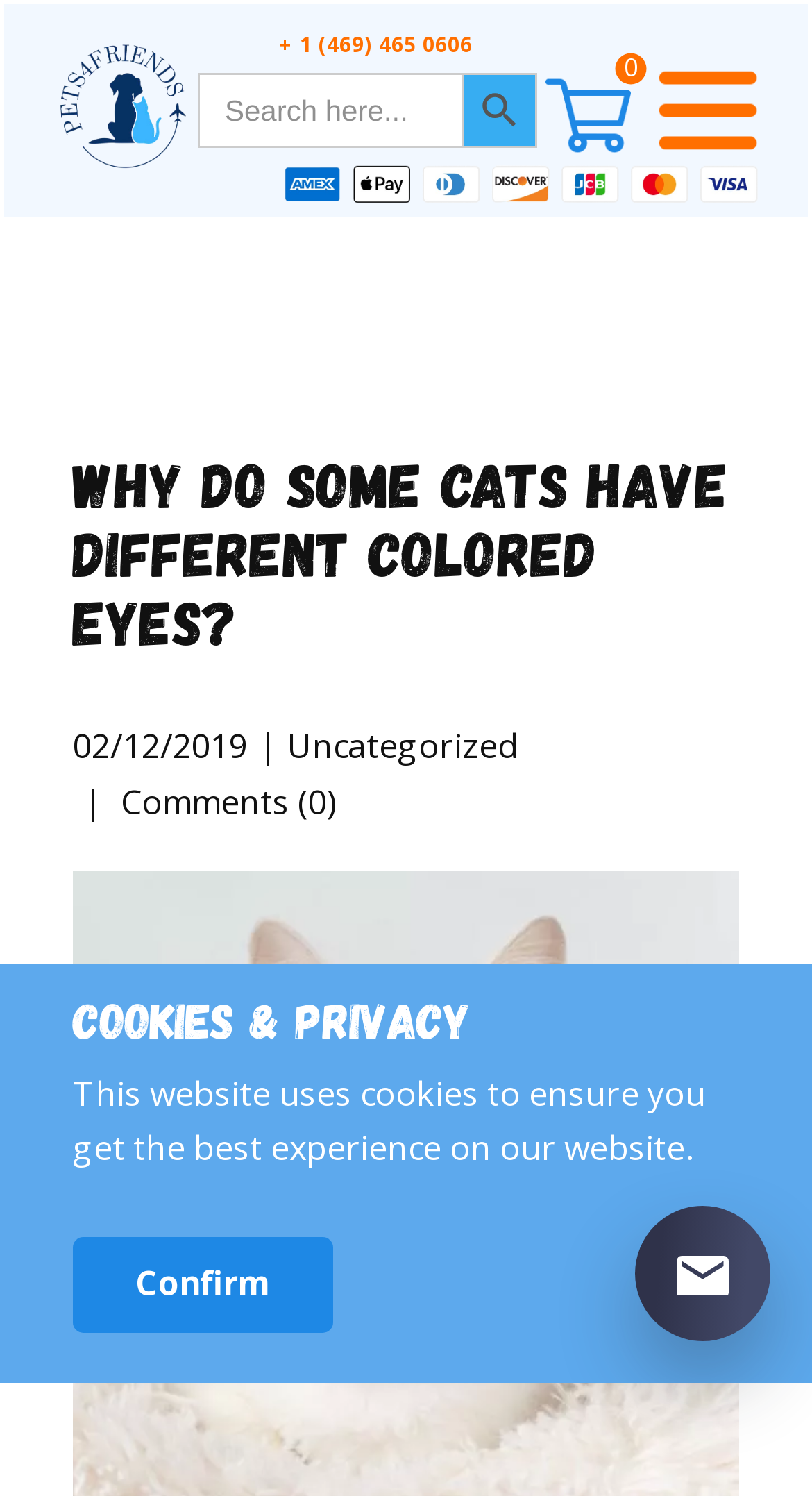What is the purpose of the search box?
Provide a detailed and extensive answer to the question.

The search box is located at the top of the webpage, and it has a label 'Search for:' and a search button with a magnifying glass icon. This suggests that the purpose of the search box is to allow users to search for specific content within the website.